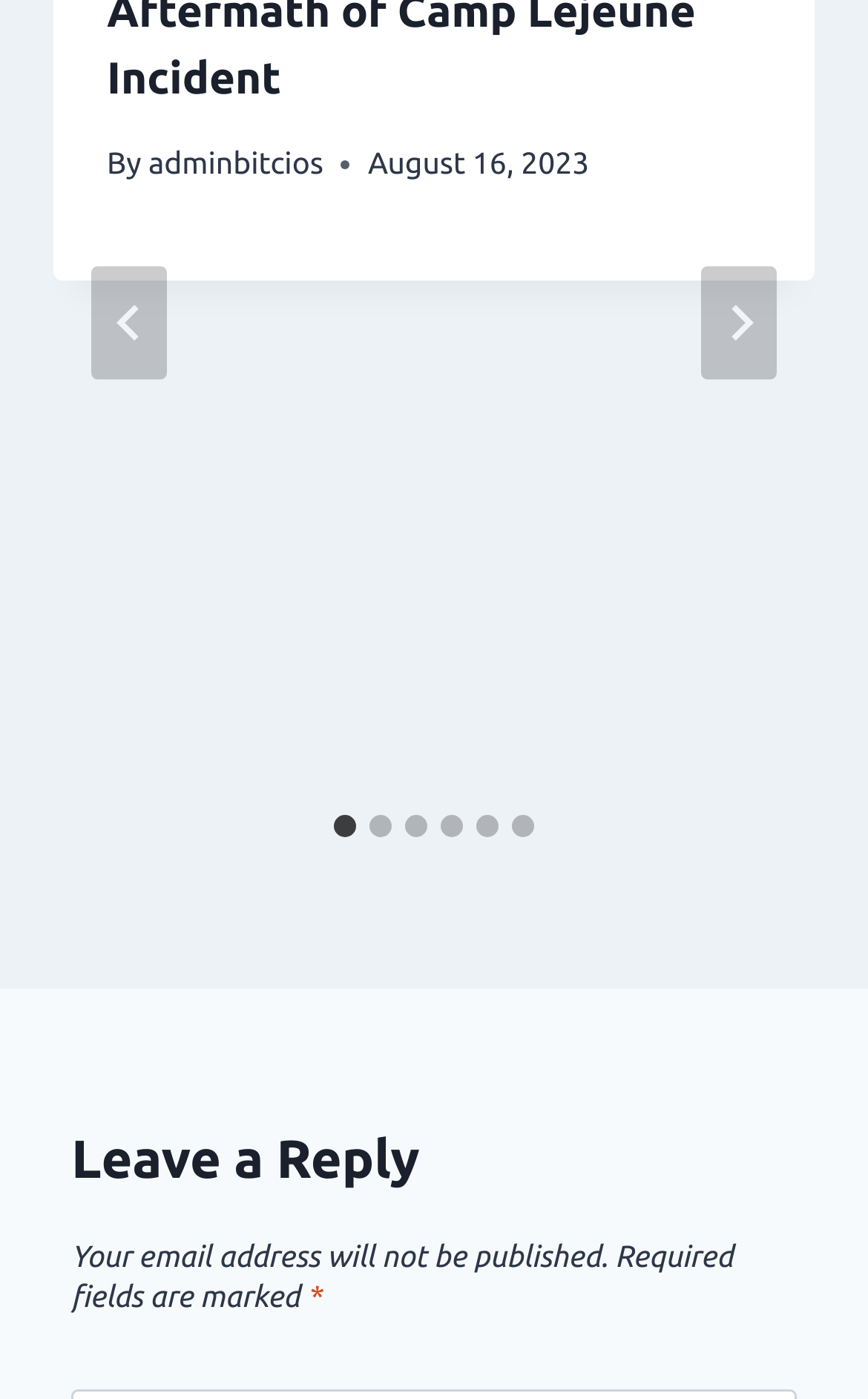How many tabs are in the tablist?
Answer the question with a single word or phrase, referring to the image.

6